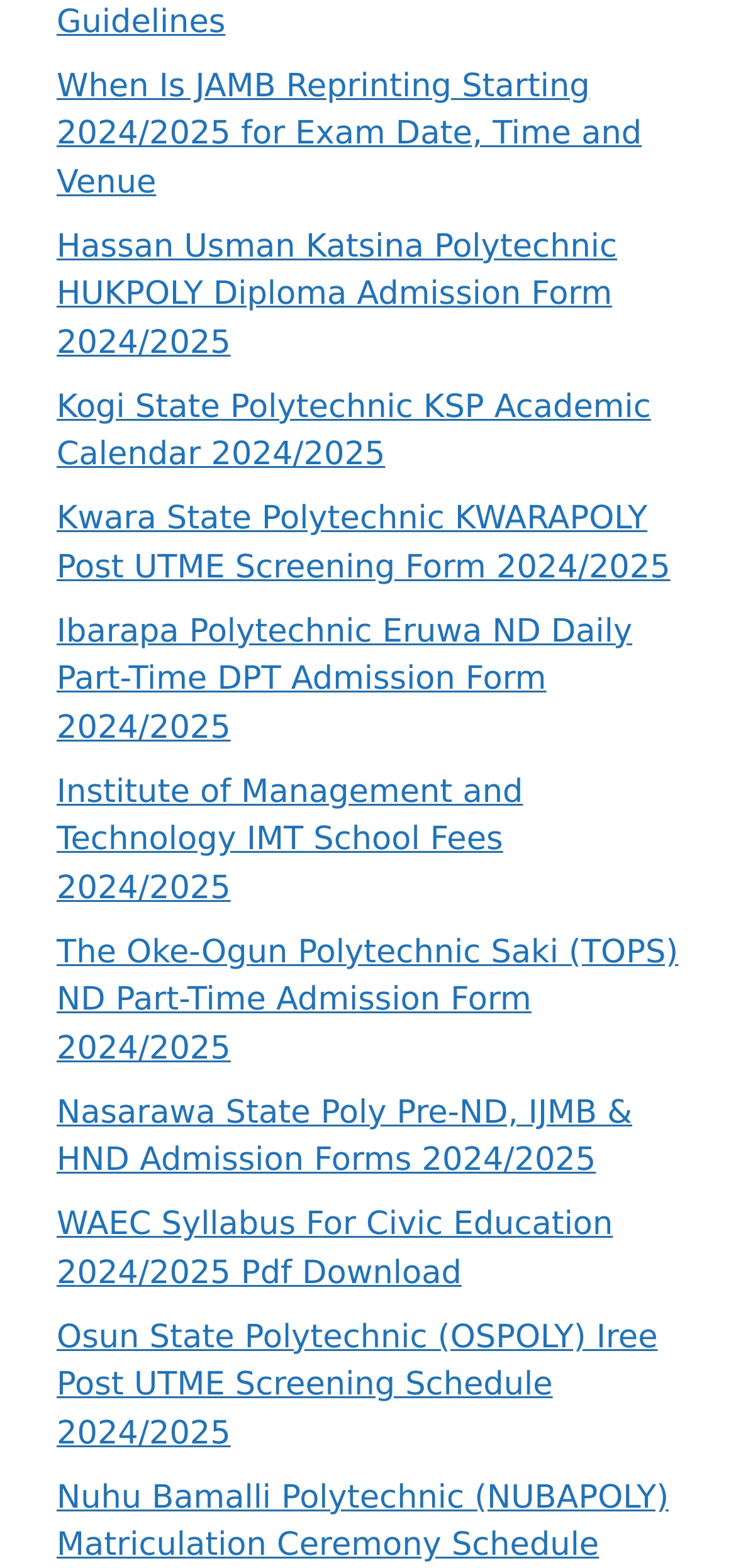Please identify the bounding box coordinates of the element's region that I should click in order to complete the following instruction: "Get Osun State Polytechnic post UTME screening schedule". The bounding box coordinates consist of four float numbers between 0 and 1, i.e., [left, top, right, bottom].

[0.077, 0.841, 0.894, 0.927]